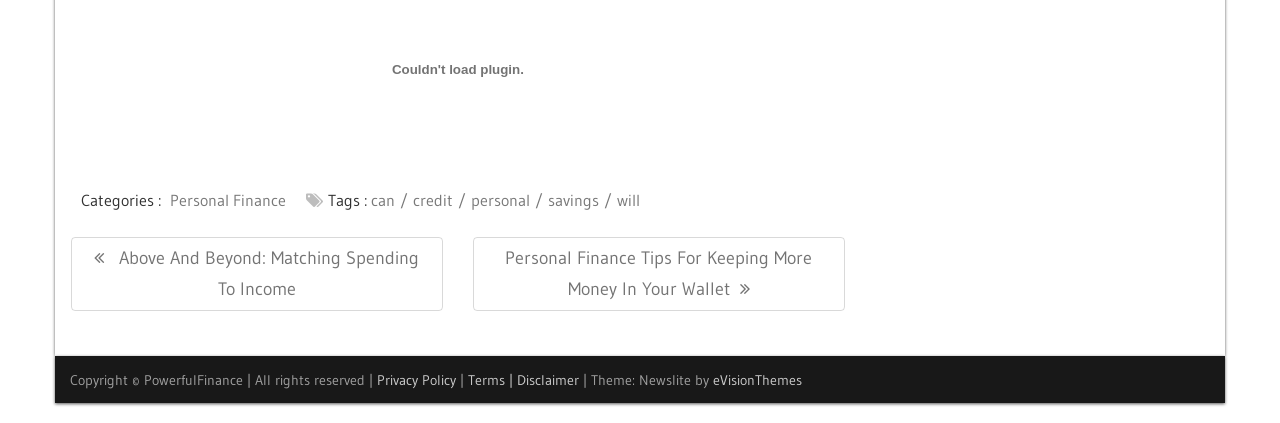Please identify the bounding box coordinates of the element's region that I should click in order to complete the following instruction: "Click on the 'Personal Finance' category". The bounding box coordinates consist of four float numbers between 0 and 1, i.e., [left, top, right, bottom].

[0.13, 0.433, 0.23, 0.516]